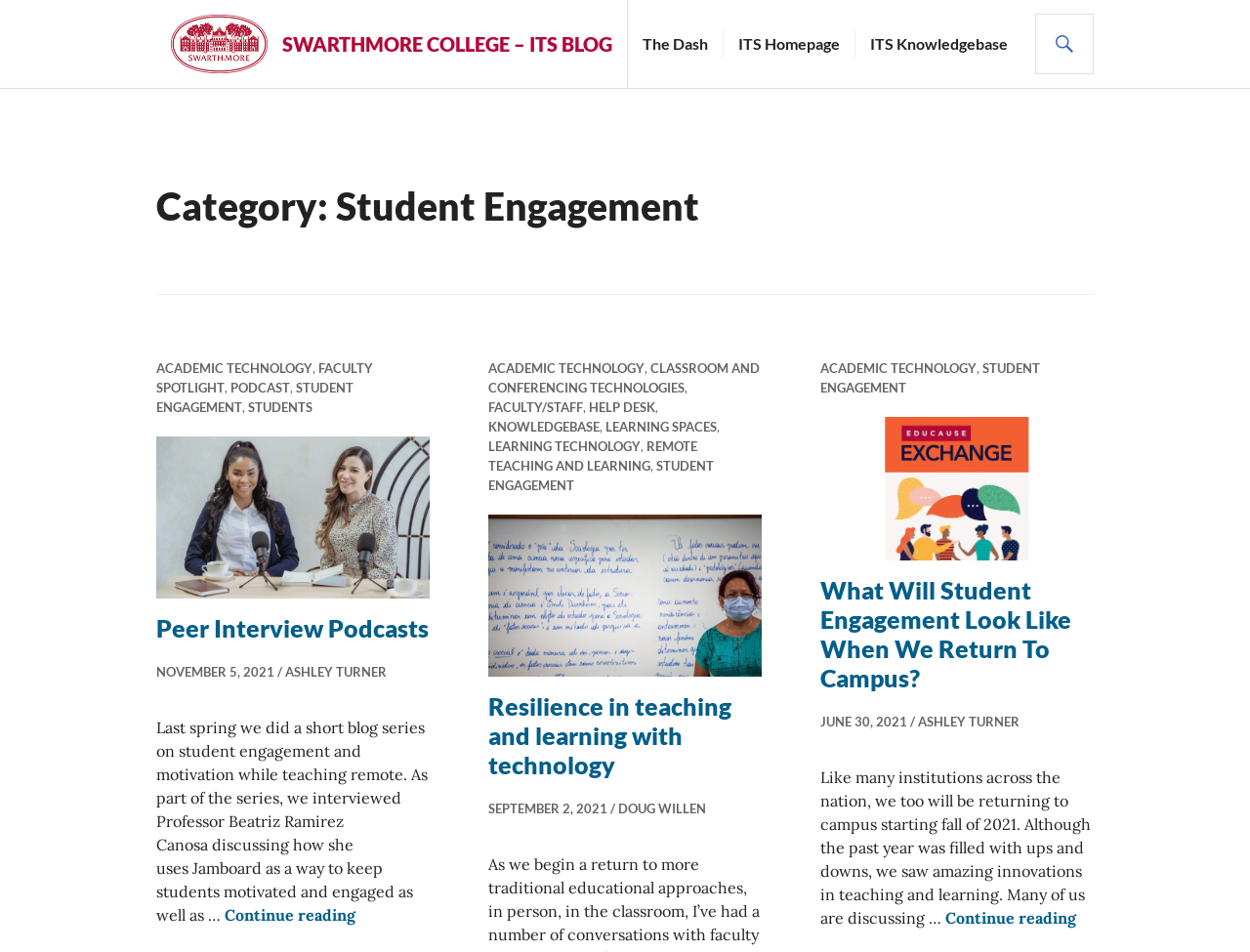Provide an in-depth caption for the elements present on the webpage.

The webpage is the "Student Engagement Archives" of the Swarthmore College ITS Blog. At the top, there is a header section with a link to "SWARTHMORE COLLEGE – ITS BLOG" and a search button. Below the header, there are three links to "The Dash", "ITS Homepage", and "ITS Knowledgebase".

The main content area is divided into three sections. The first section has a heading "Category: Student Engagement" and contains a series of links to related categories, including "ACADEMIC TECHNOLOGY", "FACULTY SPOTLIGHT", "PODCAST", "STUDENT ENGAGEMENT", and "STUDENTS". Below these links, there is an image of two people sitting at a table with microphones and notebooks, accompanied by a heading "Peer Interview Podcasts" and a link to the podcast. The section also includes a paragraph of text describing the podcast series and a link to continue reading.

The second section has a similar structure, with a series of links to categories, including "ACADEMIC TECHNOLOGY", "CLASSROOM AND CONFERENCING TECHNOLOGIES", "FACULTY/STAFF", "HELP DESK", "KNOWLEDGEBASE", "LEARNING SPACES", "LEARNING TECHNOLOGY", "REMOTE TEACHING AND LEARNING", and "STUDENT ENGAGEMENT". Below these links, there is a heading "Resilience in teaching and learning with technology" and a link to the article. The section also includes a paragraph of text describing the article and a link to continue reading.

The third section has a similar structure, with a series of links to categories, including "ACADEMIC TECHNOLOGY" and "STUDENT ENGAGEMENT". Below these links, there is an image of diverse students talking in a group with thought bubbles, accompanied by a heading "What Will Student Engagement Look Like When We Return To Campus?" and a link to the article. The section also includes a paragraph of text describing the article and a link to continue reading.